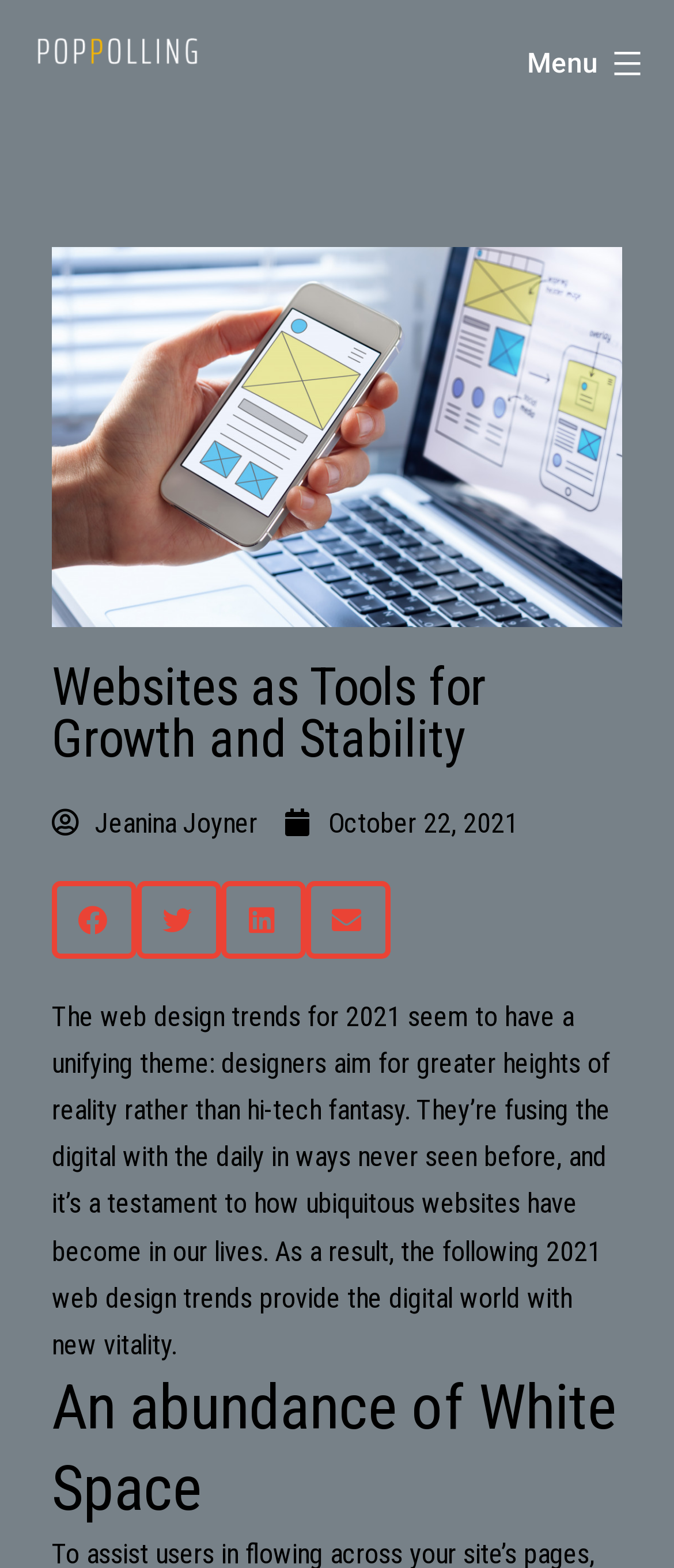Construct a comprehensive description capturing every detail on the webpage.

The webpage is about website design trends, specifically focusing on the importance of having a company's information online. At the top left corner, there is a logo of "poppolling.com" accompanied by a menu button on the top right corner. Below the logo, there is a large image that takes up most of the width of the page, showcasing a website design layout.

The main content of the webpage starts with a heading "Websites as Tools for Growth and Stability" followed by the author's name "Jeanina Joyner" and the date "October 22, 2021" on the same line. Below this, there are four social media sharing buttons aligned horizontally, allowing users to share the content on Facebook, Twitter, LinkedIn, and via email.

The main article begins with a paragraph of text that discusses the web design trends for 2021, highlighting how designers are aiming for greater heights of reality rather than hi-tech fantasy. The text is divided into two sections, with a subheading "An abundance of White Space" appearing at the bottom of the page. Overall, the webpage has a clean layout with ample white space, making it easy to read and navigate.